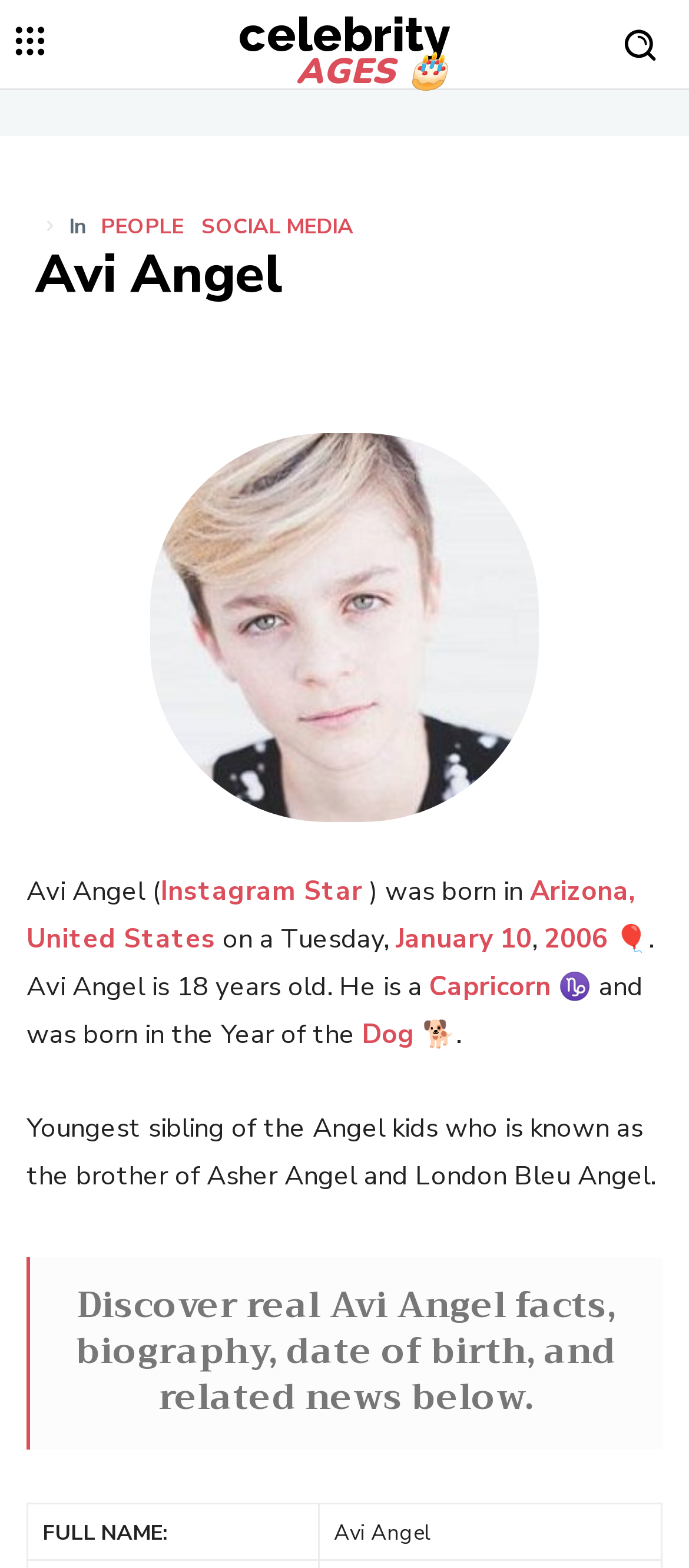Identify the bounding box of the UI element described as follows: "People". Provide the coordinates as four float numbers in the range of 0 to 1 [left, top, right, bottom].

[0.146, 0.138, 0.267, 0.151]